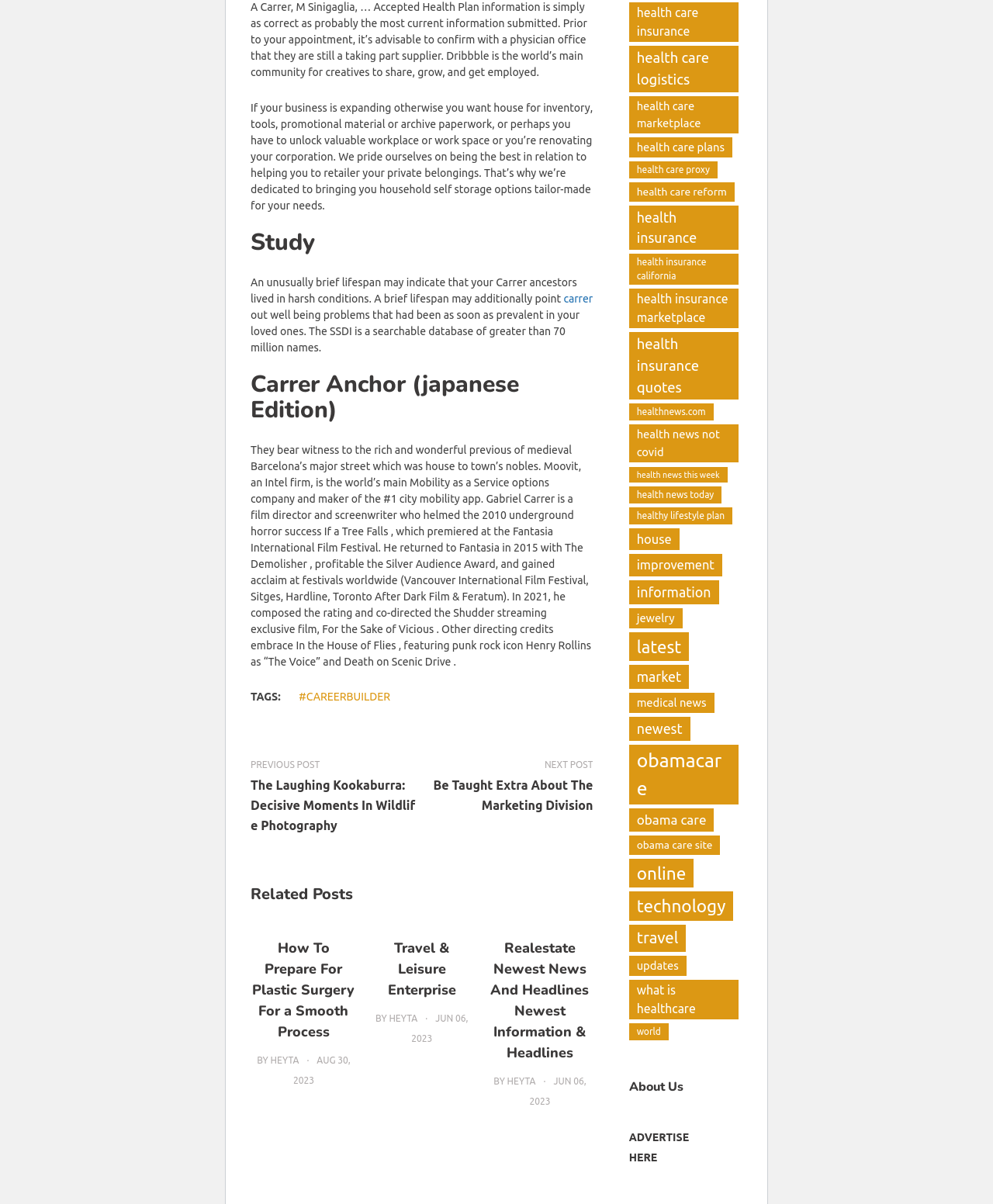What is the main topic of the webpage?
Provide a detailed answer to the question using information from the image.

Based on the content of the webpage, it appears to be discussing healthcare-related topics, such as health insurance and medical news, as well as storage-related topics, such as self-storage options. The presence of links to various healthcare and storage-related articles and resources further supports this conclusion.